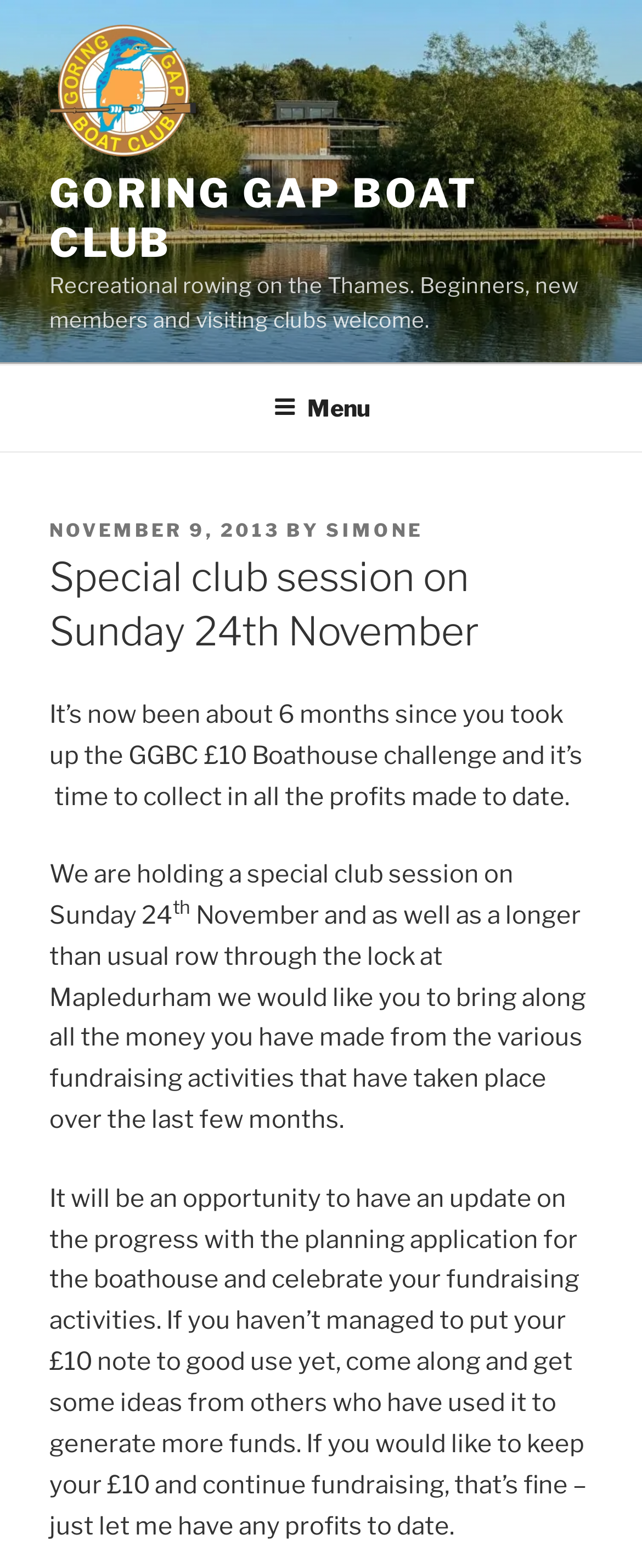Use the information in the screenshot to answer the question comprehensively: What is the location of the row through the lock?

The location of the row through the lock can be found in the text on the webpage, which mentions 'a longer than usual row through the lock at Mapledurham'.